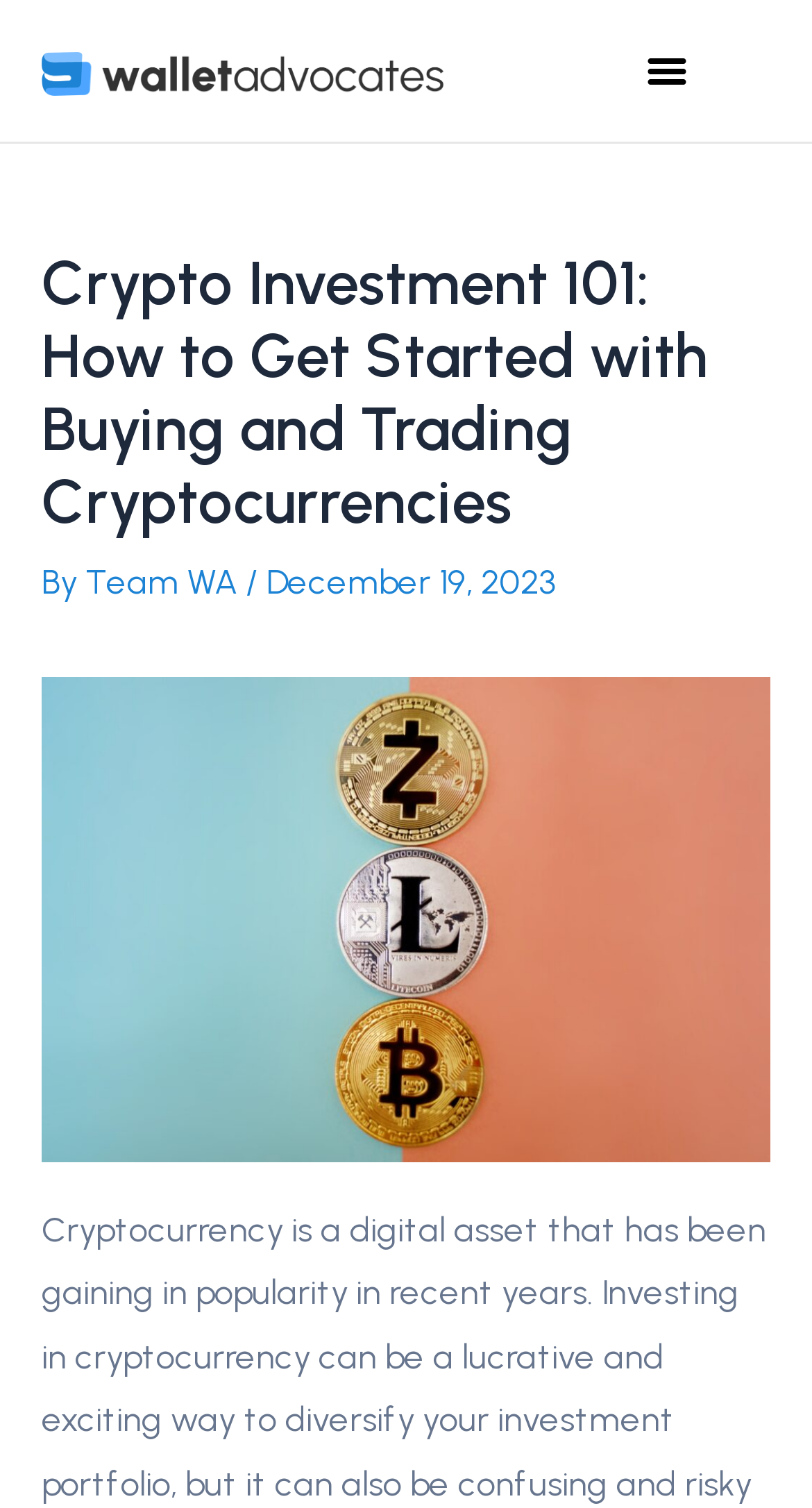Find the bounding box coordinates for the element described here: "Team WA".

[0.105, 0.372, 0.303, 0.4]